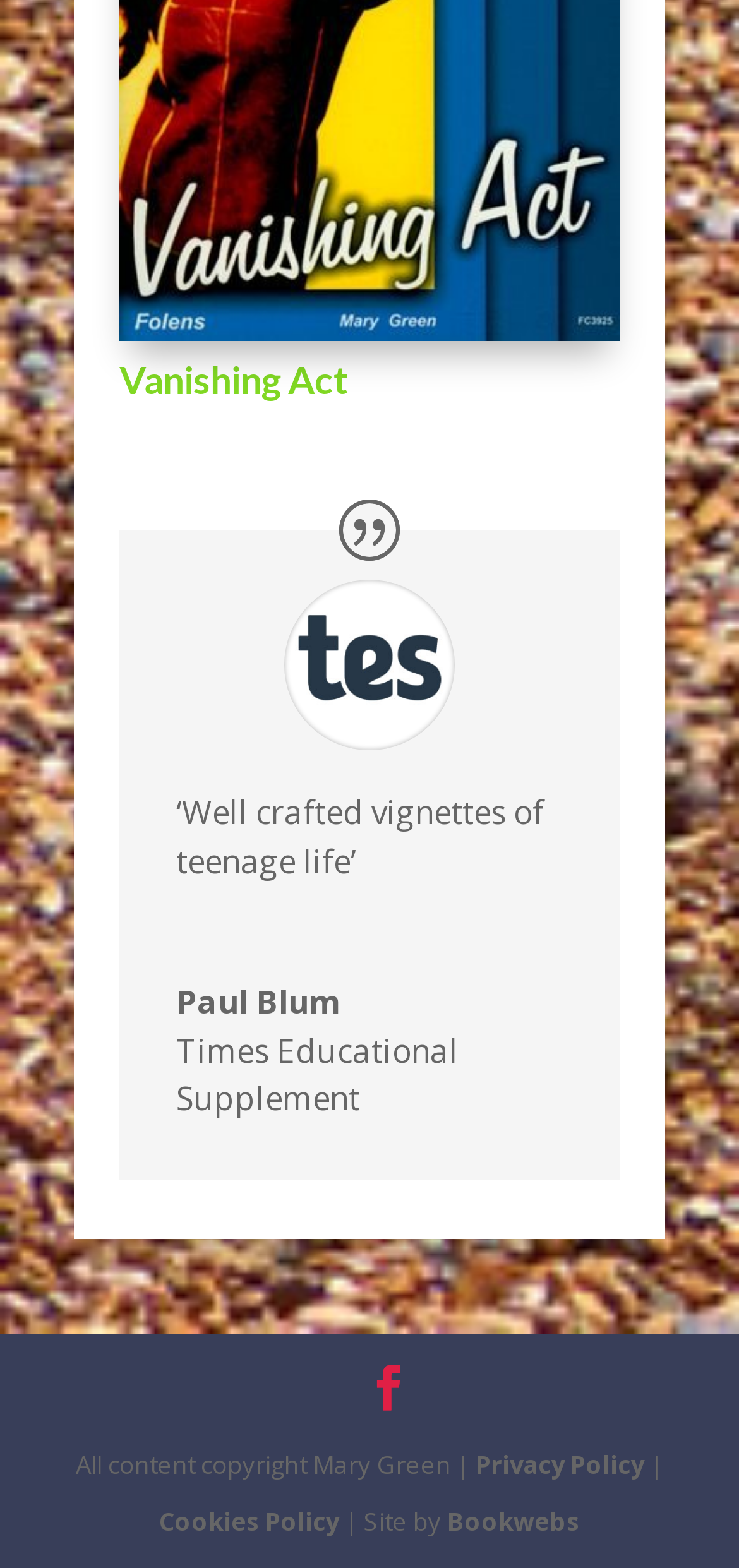Analyze the image and answer the question with as much detail as possible: 
What is the copyright information?

The copyright information can be found in the static text element with the text 'All content copyright Mary Green |'. This element is located at the bottom of the webpage, suggesting that it is the copyright information for the webpage's content.